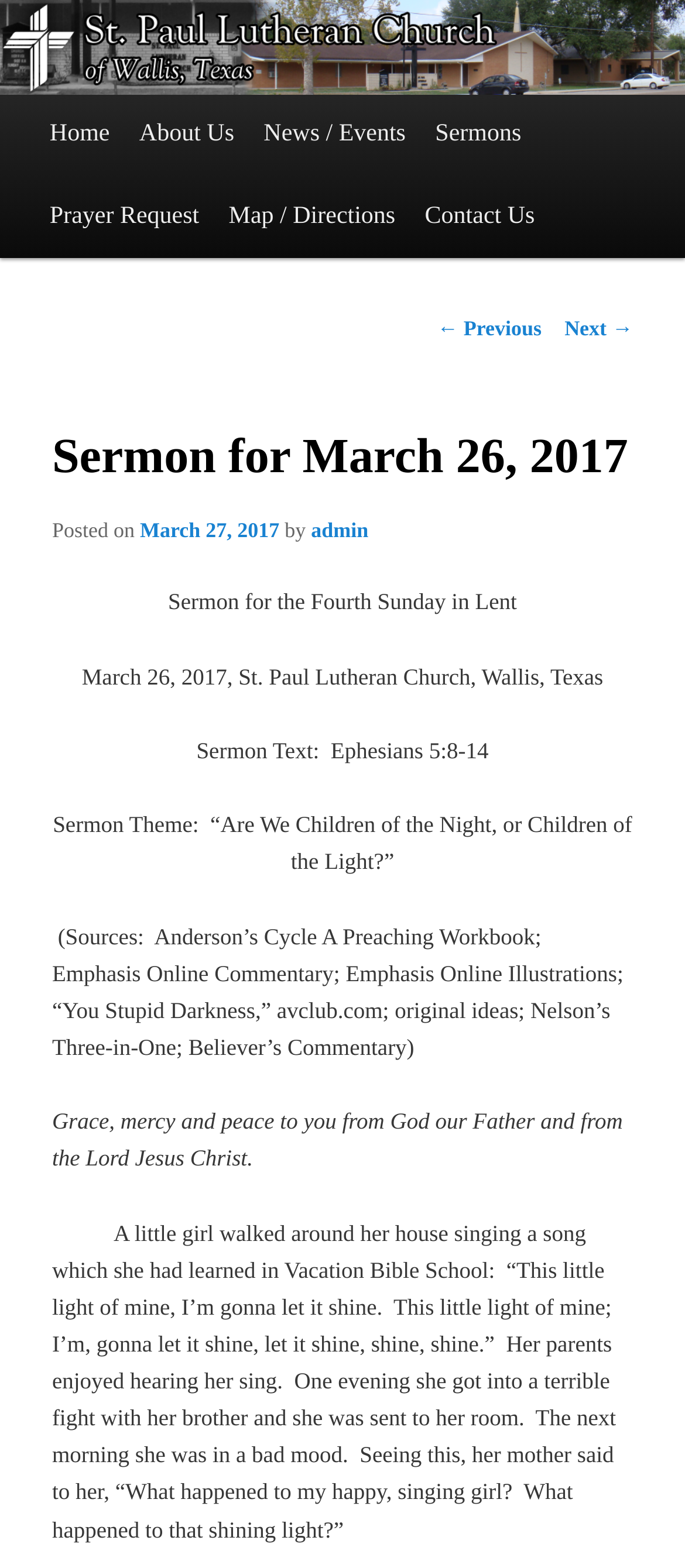Specify the bounding box coordinates of the area to click in order to execute this command: 'Click the 'Sermons' link'. The coordinates should consist of four float numbers ranging from 0 to 1, and should be formatted as [left, top, right, bottom].

[0.614, 0.06, 0.782, 0.113]